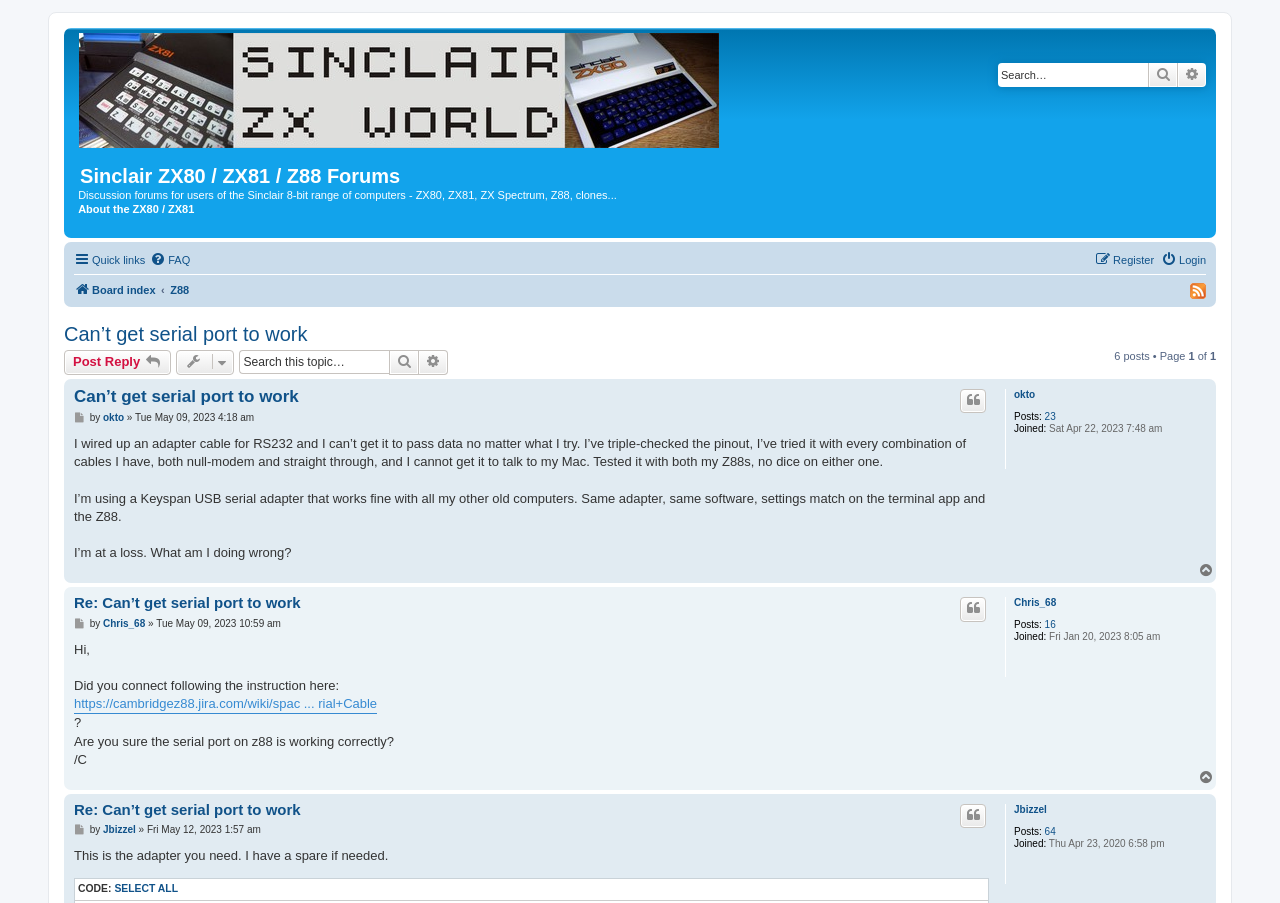Please provide a comprehensive answer to the question below using the information from the image: What is the username of the person who started this topic?

The username of the person who started this topic is 'okto', as indicated by the link 'okto' next to the text 'by' at the top of the page.